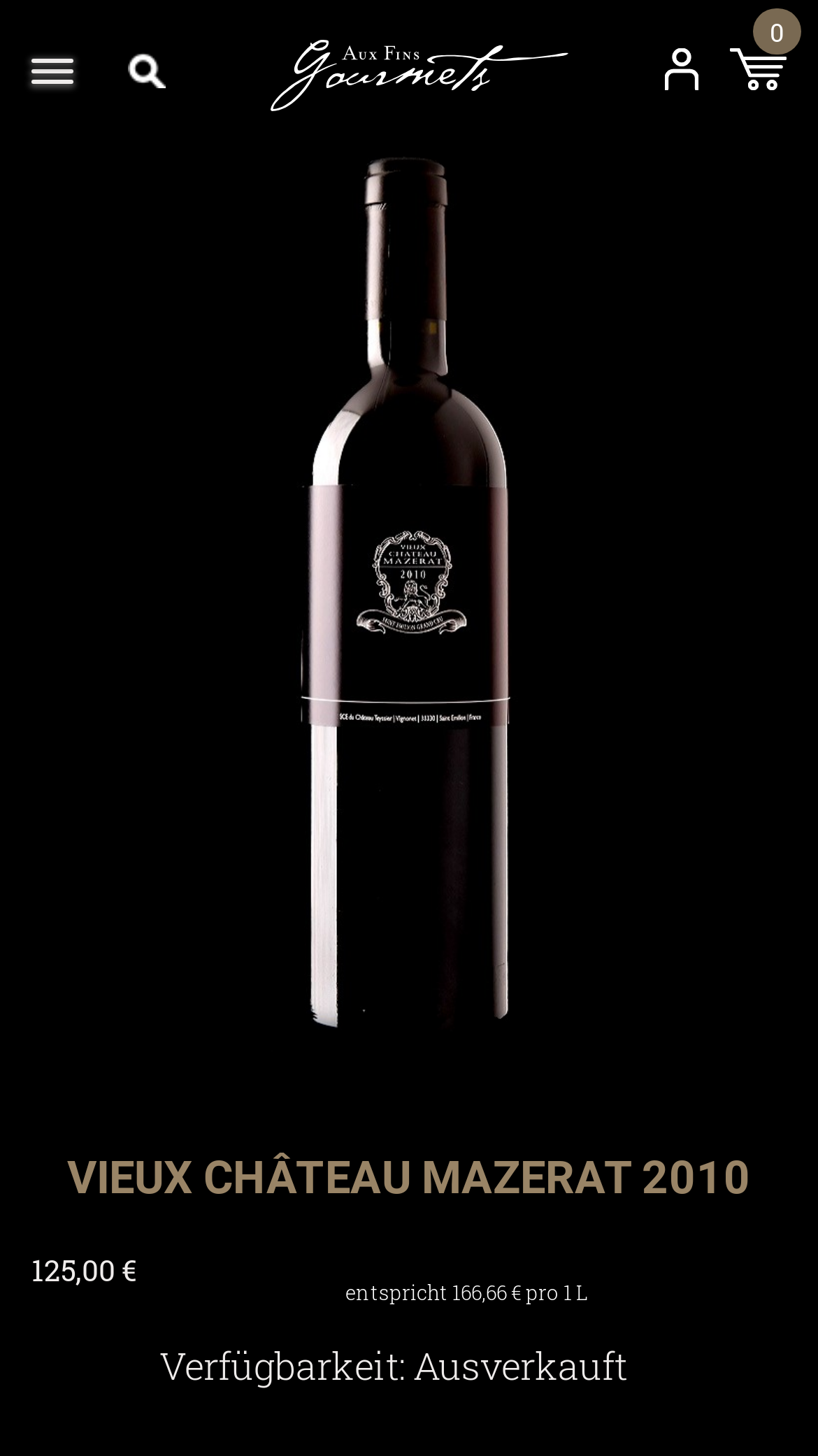Locate the UI element described by Konto and provide its bounding box coordinates. Use the format (top-left x, top-left y, bottom-right x, bottom-right y) with all values as floating point numbers between 0 and 1.

[0.787, 0.027, 0.879, 0.077]